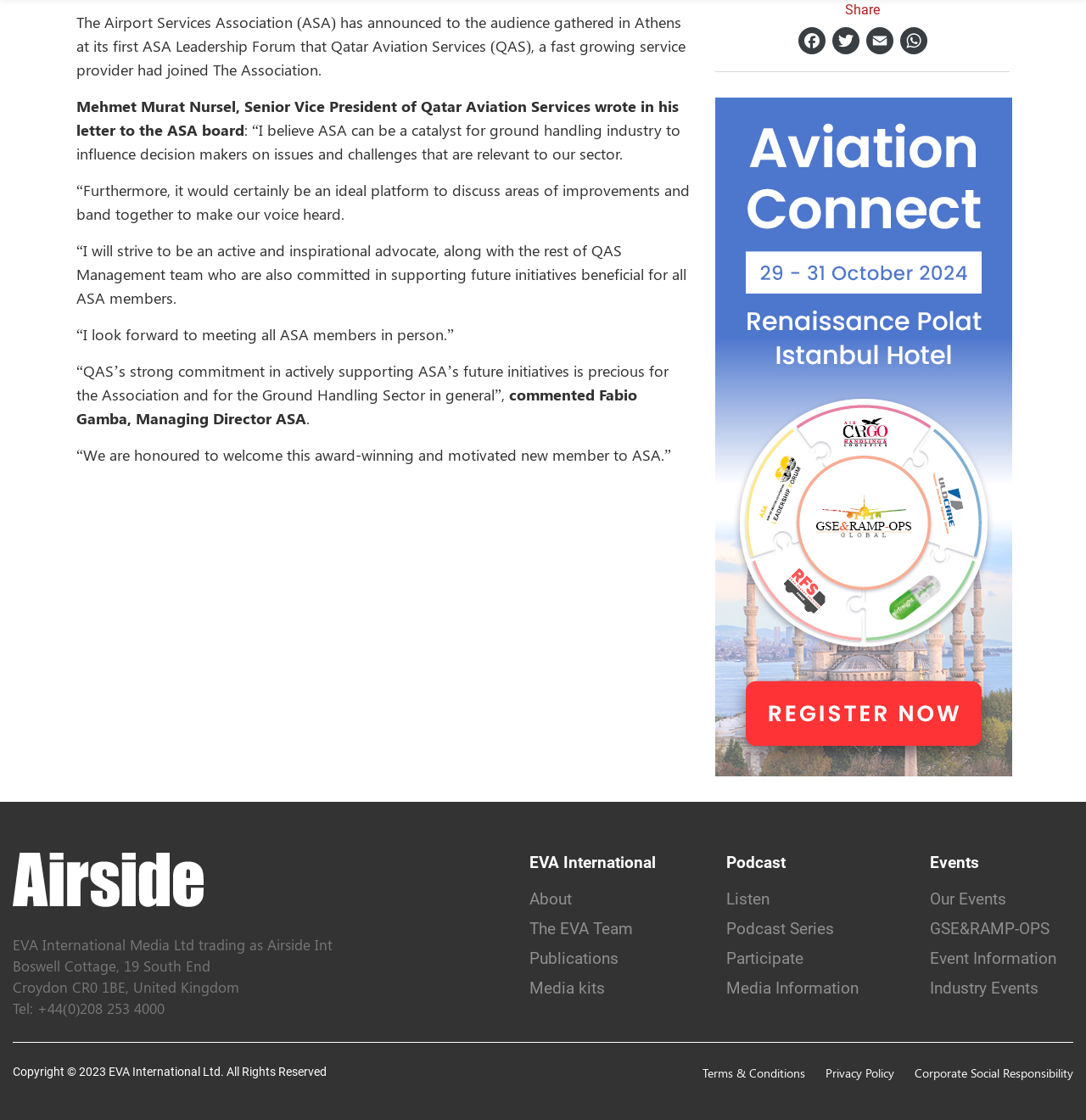What is the name of the company mentioned at the bottom of the webpage?
Please provide a single word or phrase based on the screenshot.

EVA International Ltd